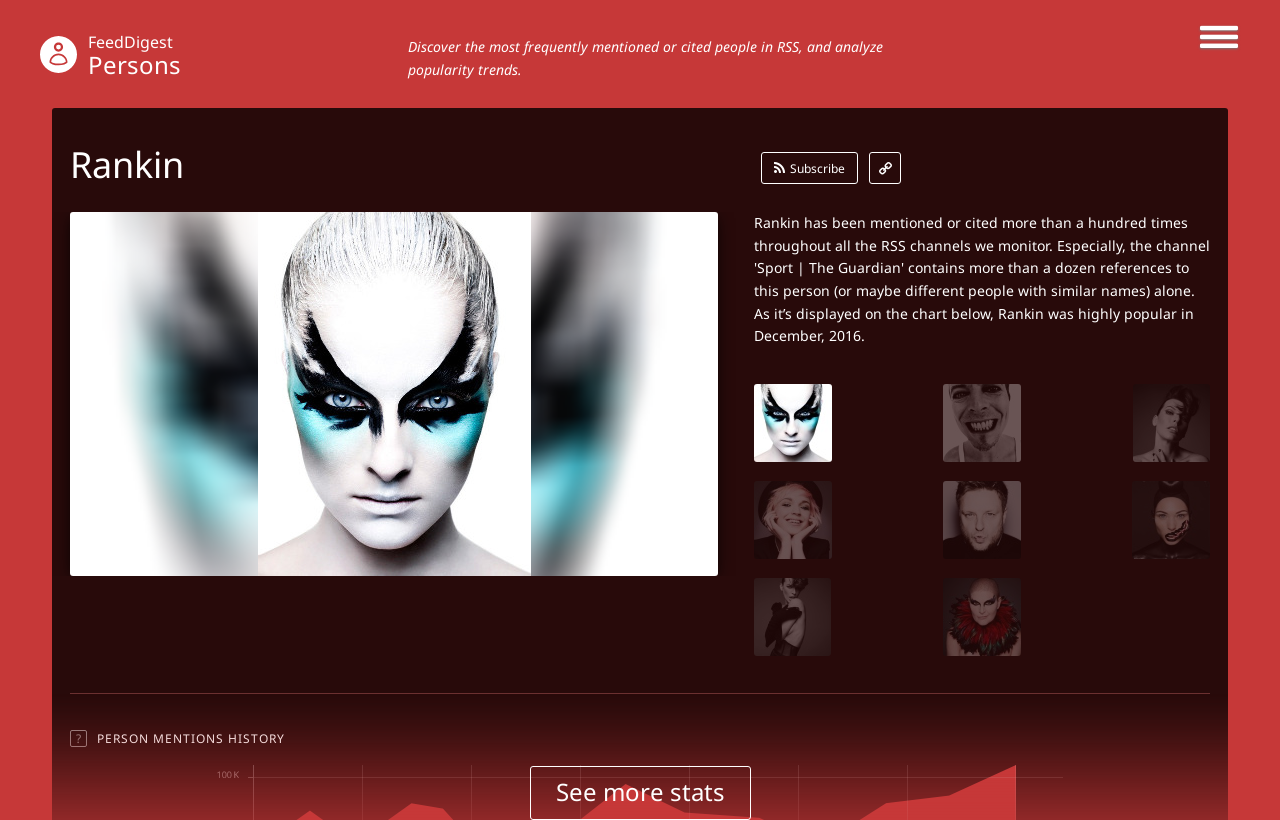Detail the features and information presented on the webpage.

This webpage is about Rankin news and photos, with a focus on providing the latest information from RSS feeds. At the top right corner, there is a link with a icon, and below it, a link to "FeedDigest Persons" with a small image beside it. To the right of these links, there is a static text describing the purpose of the webpage, which is to discover the most frequently mentioned or cited people in RSS and analyze popularity trends.

Below this text, there is a heading "Rankin" in a prominent position, followed by two links with icons, one for subscribing and the other with an unknown function. On the left side, there is a small image, and below it, two links with no text.

The main content of the webpage is a table with multiple rows, each containing three columns. Each cell in the table contains a link with a small image beside it. The links are arranged in a grid-like structure, with three columns and multiple rows. The table takes up most of the webpage's space.

At the bottom of the webpage, there are two static texts, one with a question mark and the other with the title "PERSON MENTIONS HISTORY".